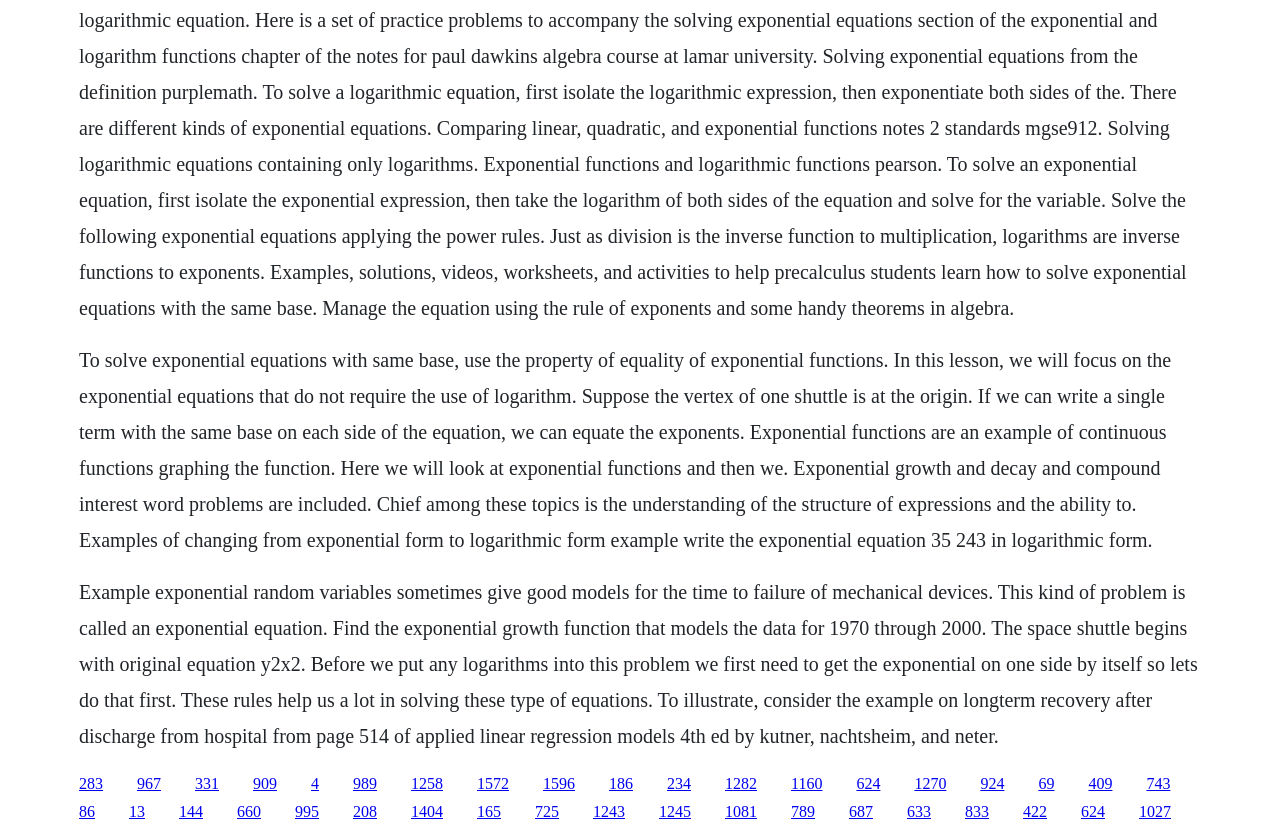What is an example of a real-world application of exponential equations?
Utilize the image to construct a detailed and well-explained answer.

An example of a real-world application of exponential equations is the time to failure of mechanical devices, as mentioned in the static text element that discusses exponential random variables.